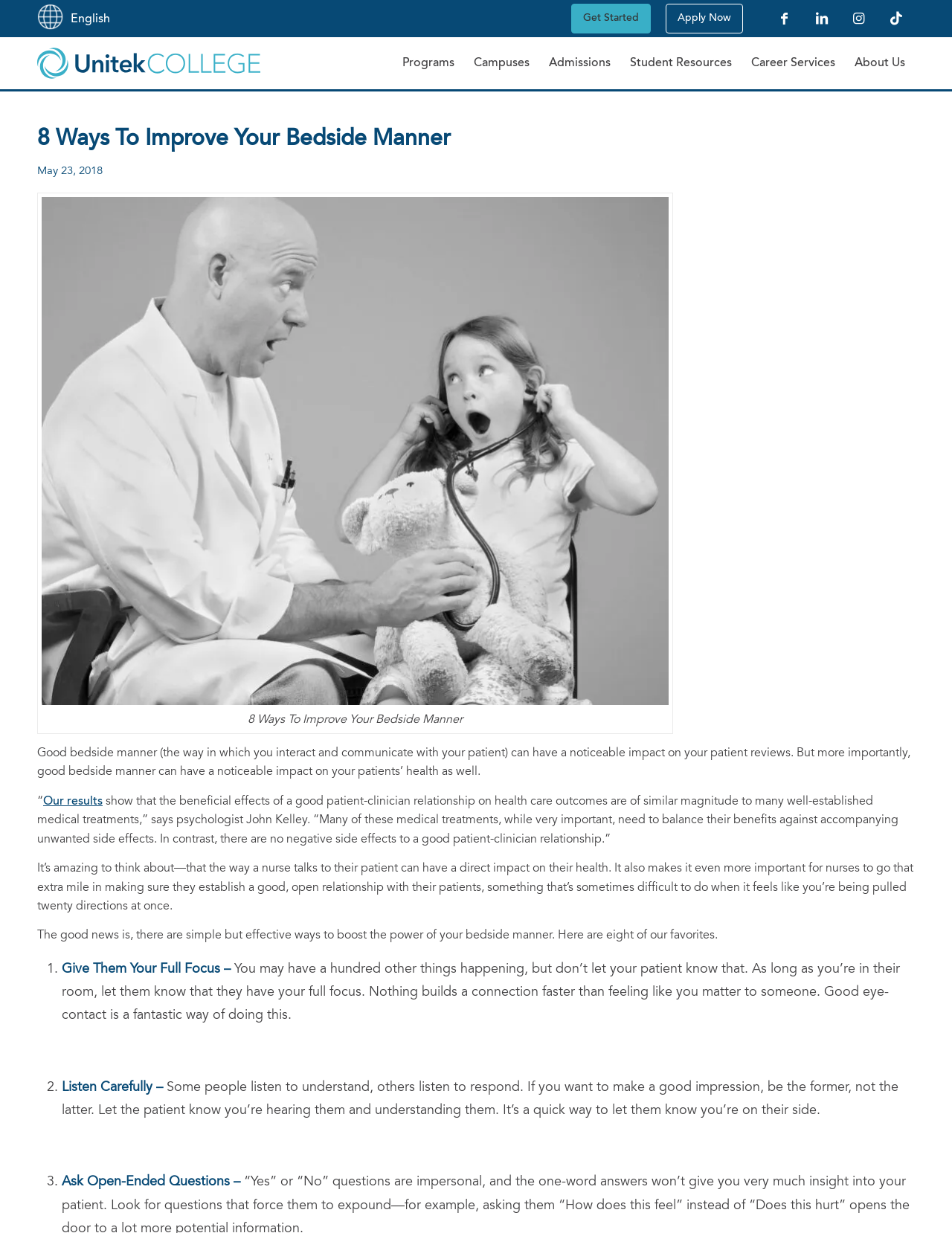Use the details in the image to answer the question thoroughly: 
What is the purpose of asking open-ended questions?

According to the webpage, asking open-ended questions is one way to improve bedside manner. This is because it allows healthcare professionals to understand their patients better, rather than just responding to their concerns.